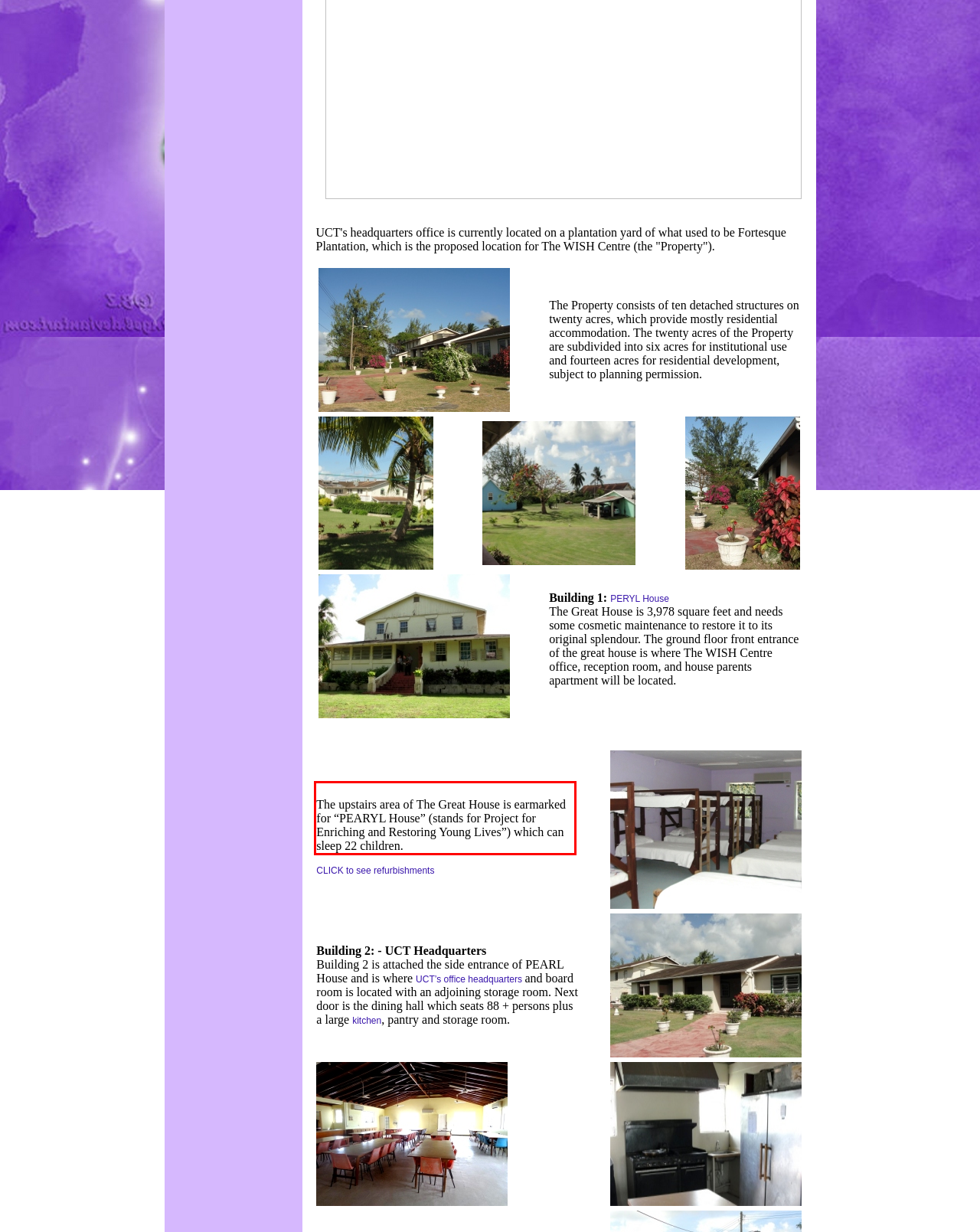Within the screenshot of the webpage, there is a red rectangle. Please recognize and generate the text content inside this red bounding box.

The upstairs area of The Great House is earmarked for “PEARYL House” (stands for Project for Enriching and Restoring Young Lives”) which can sleep 22 children.